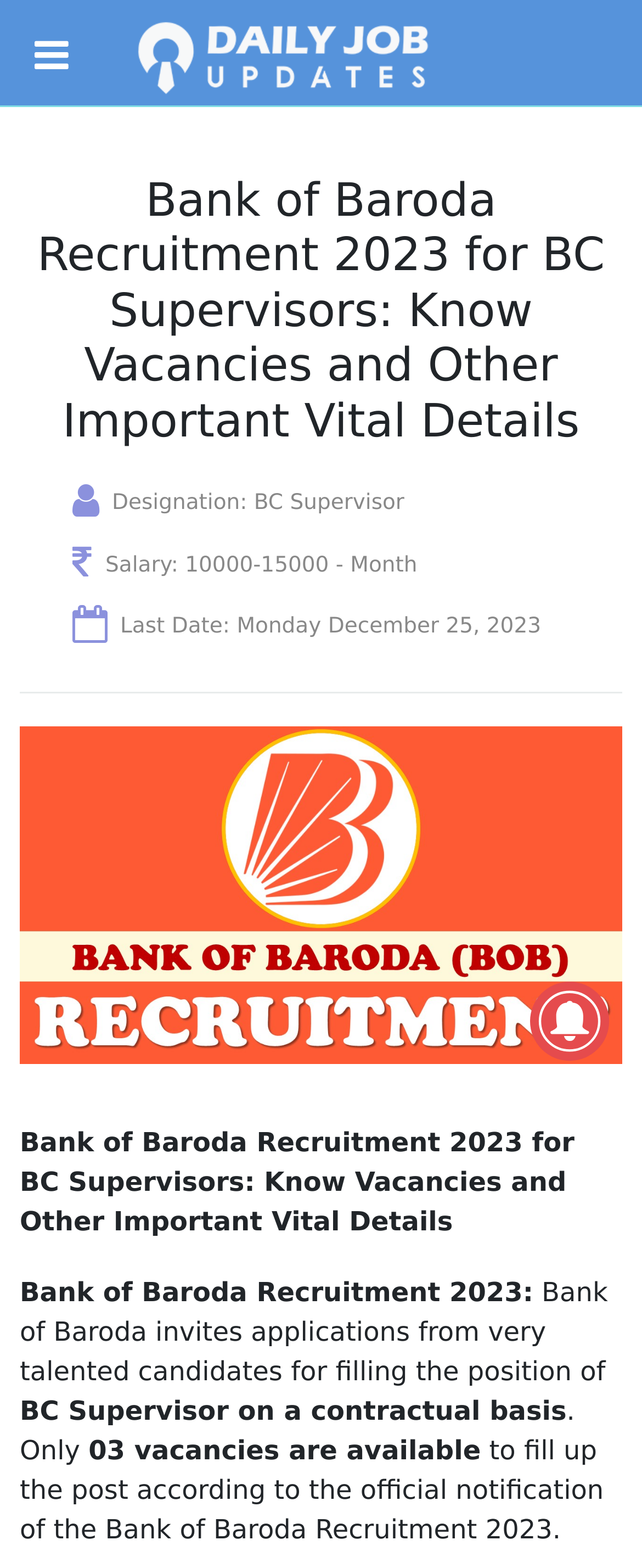How many vacancies are available for the BC Supervisor?
Refer to the image and provide a concise answer in one word or phrase.

03